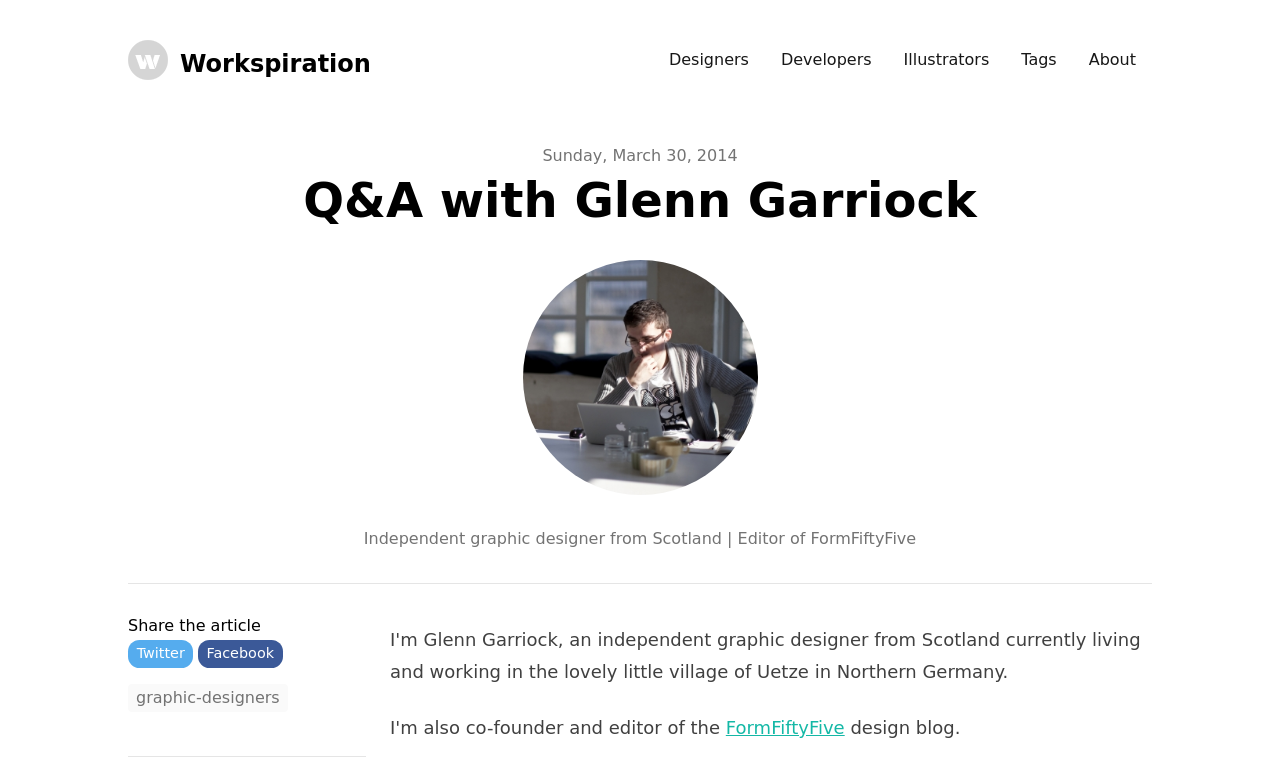What is the name of the design blog?
Please utilize the information in the image to give a detailed response to the question.

The webpage contains a link with the text 'FormFiftyFive' and a description 'design blog.', which indicates that FormFiftyFive is the name of the design blog.